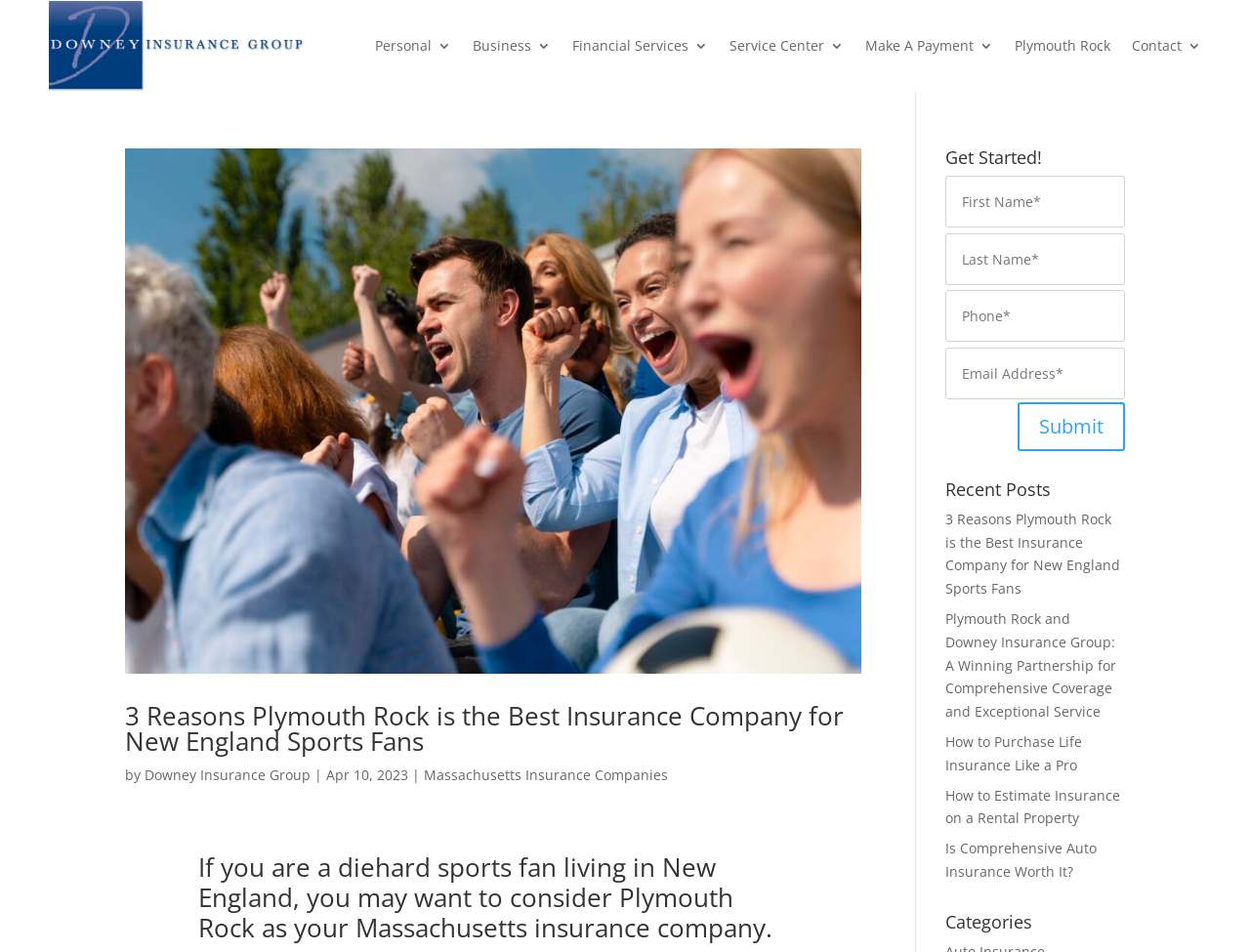Based on the image, please elaborate on the answer to the following question:
What is the purpose of the 'Make A Payment' link?

The purpose of the 'Make A Payment' link is to allow users to make a payment, which is likely related to insurance premiums or other services offered by the insurance company.